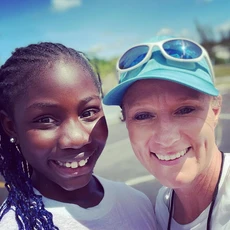What is Coach Sam wearing on her head?
Please answer the question as detailed as possible based on the image.

According to the caption, Coach Sam is 'sporting a turquoise cap with stylish sunglasses', which implies that she is wearing a turquoise cap on her head.